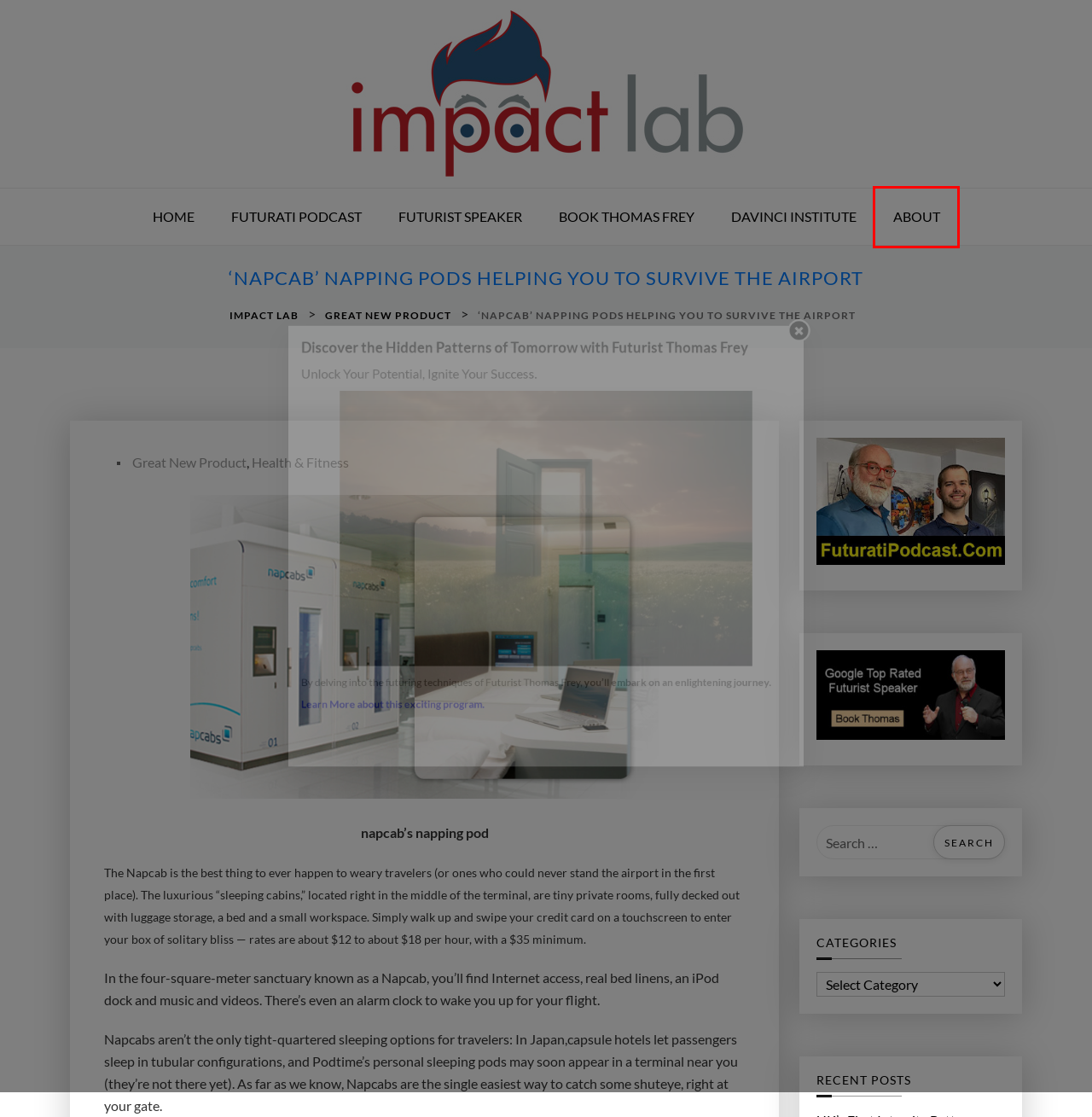Given a webpage screenshot with a red bounding box around a UI element, choose the webpage description that best matches the new webpage after clicking the element within the bounding box. Here are the candidates:
A. Health & Fitness – Impact Lab
B. Book Thomas Frey - Futurist Speaker
C. Impact Lab – A Laboratory of the Future Human Experience
D. About – Impact Lab
E. Great New Product – Impact Lab
F. Thomas Frey - Architect of the Future - Futurist Speaker
G. Triple-A Report Reveals Explosive Growth in Global Cryptocurrency Ownership – Impact Lab
H. Home - Futurati Podcast

D